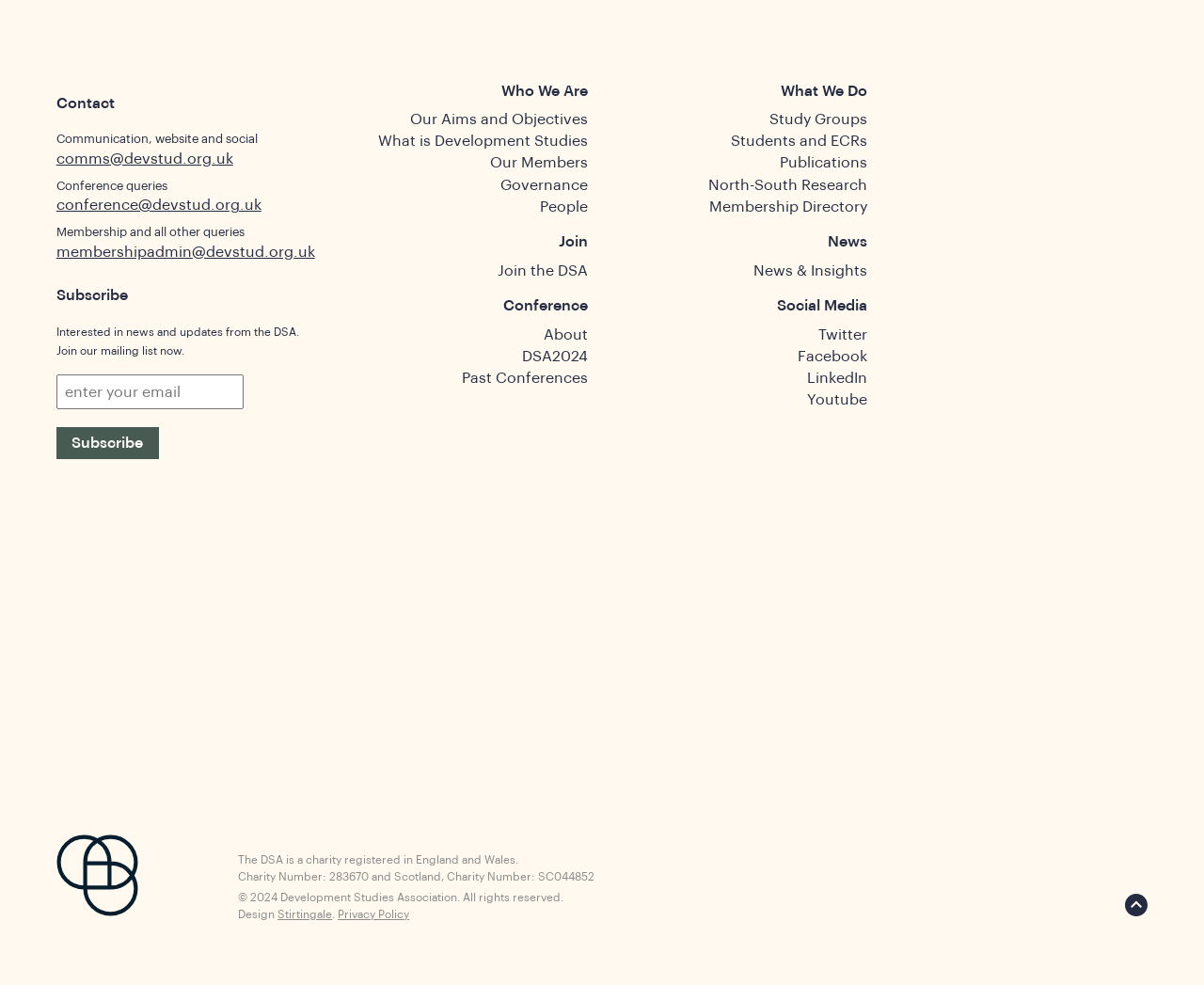Locate the bounding box coordinates of the clickable area to execute the instruction: "Contact the DSA for communication and website queries". Provide the coordinates as four float numbers between 0 and 1, represented as [left, top, right, bottom].

[0.047, 0.151, 0.194, 0.173]